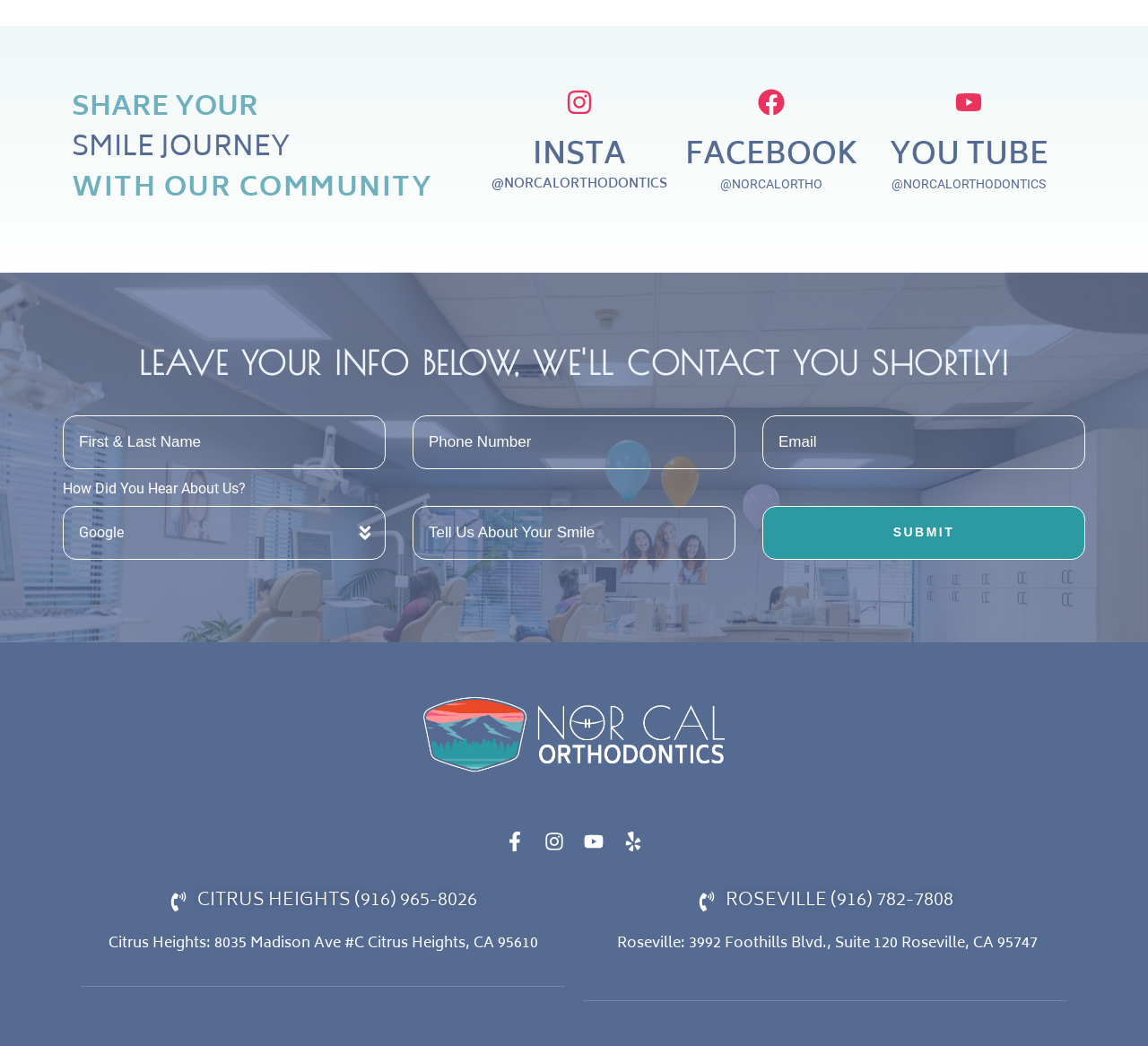Carefully examine the image and provide an in-depth answer to the question: What are the two locations of the orthodontist office?

The two locations of the orthodontist office can be found at the bottom of the webpage, where the addresses and phone numbers of the Citrus Heights and Roseville offices are listed.